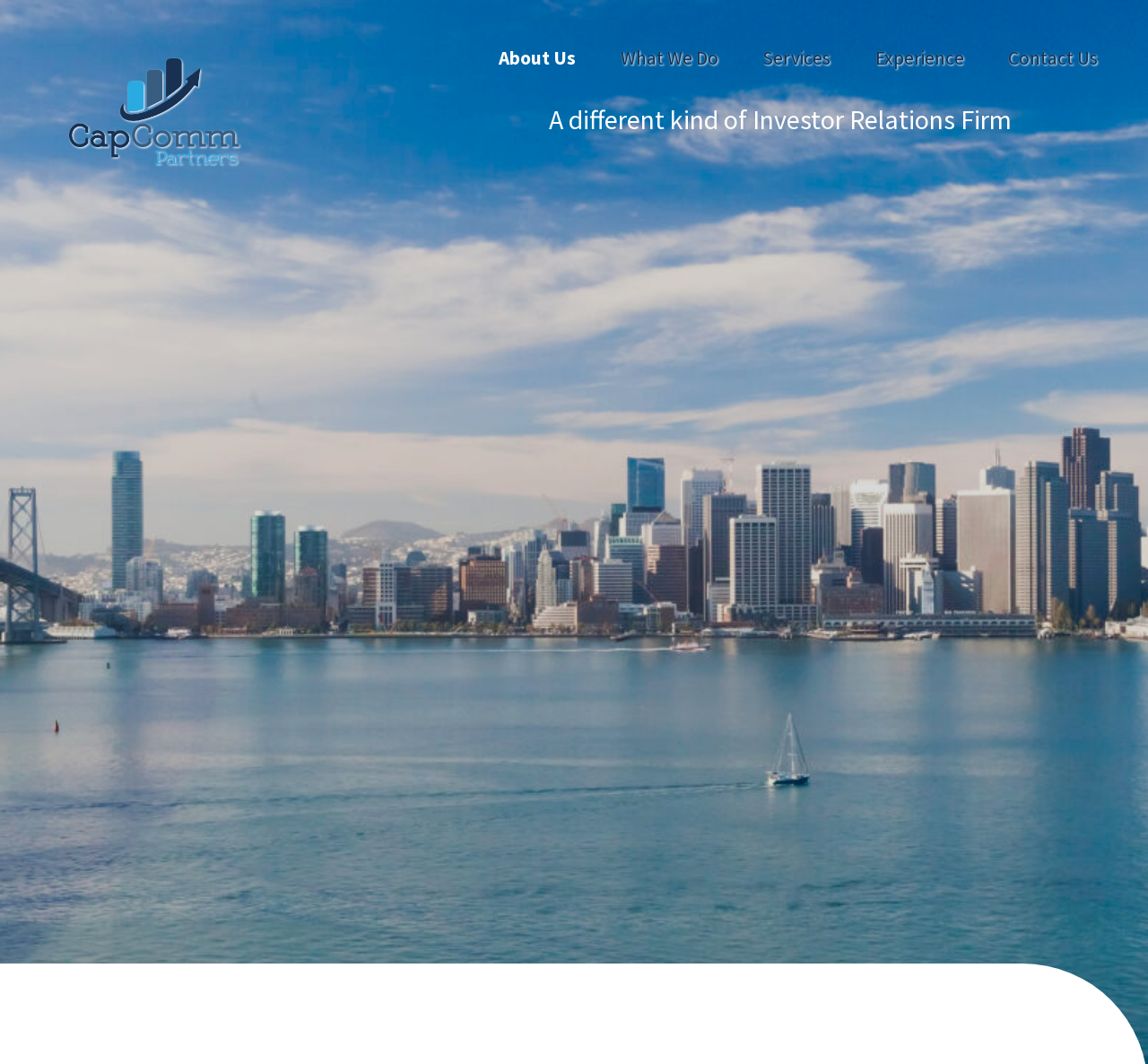Extract the main title from the webpage and generate its text.

A different kind of Investor Relations Firm